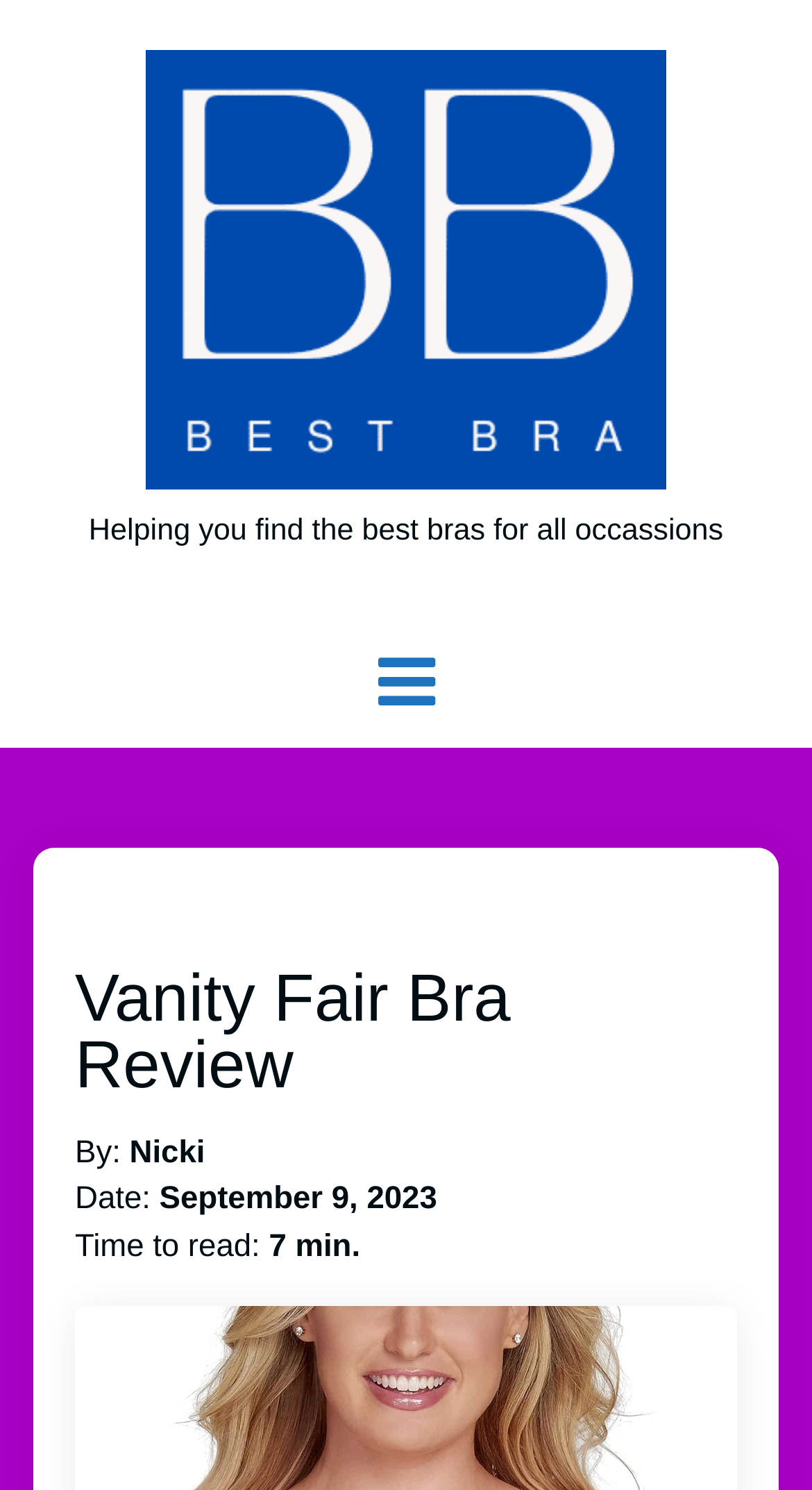Answer the following query with a single word or phrase:
How long does it take to read the review?

7 min.